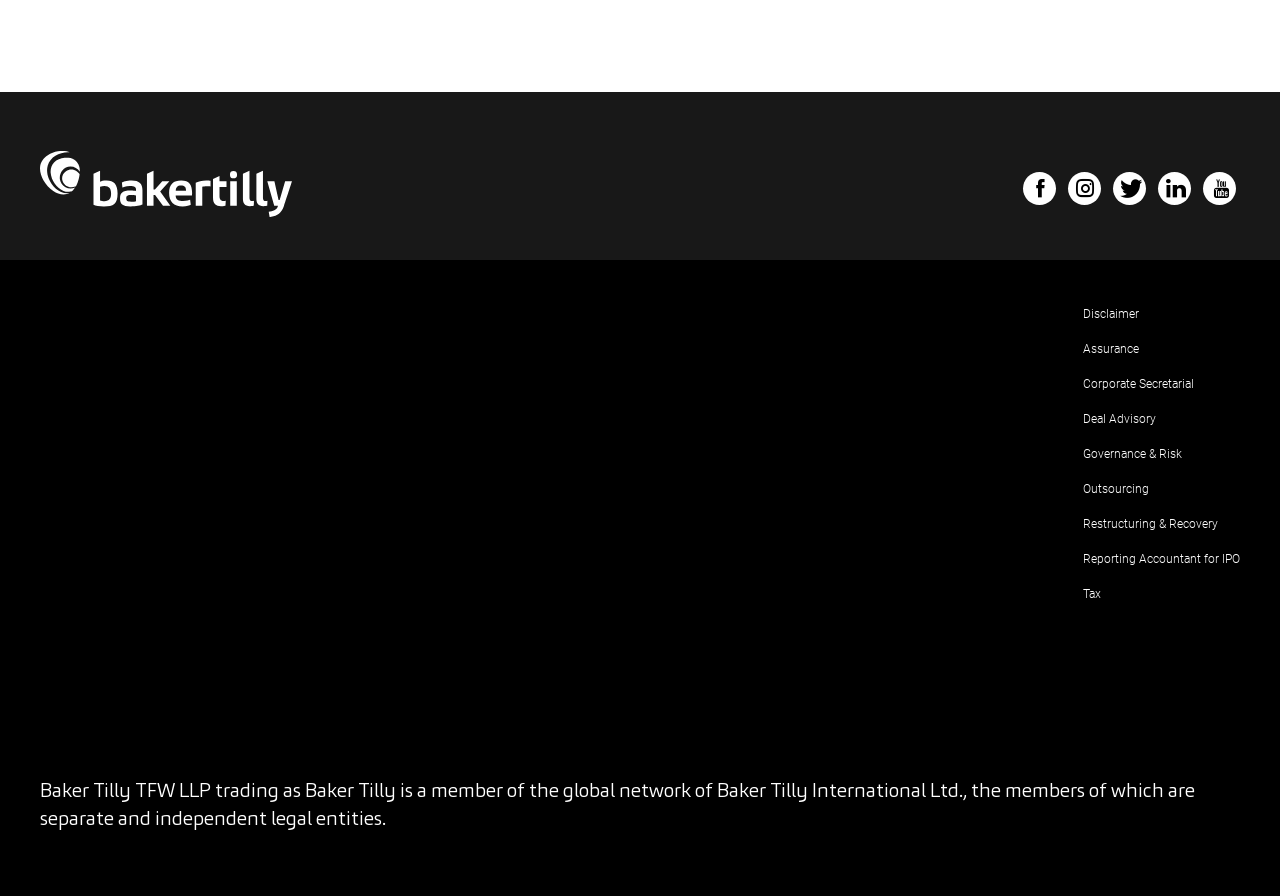What is the company name mentioned on the webpage?
Answer the question with a detailed explanation, including all necessary information.

The company name is mentioned in the heading element, which is 'Baker Tilly TFW LLP trading as Baker Tilly is a member of the global network of Baker Tilly International Ltd., the members of which are separate and independent legal entities.'